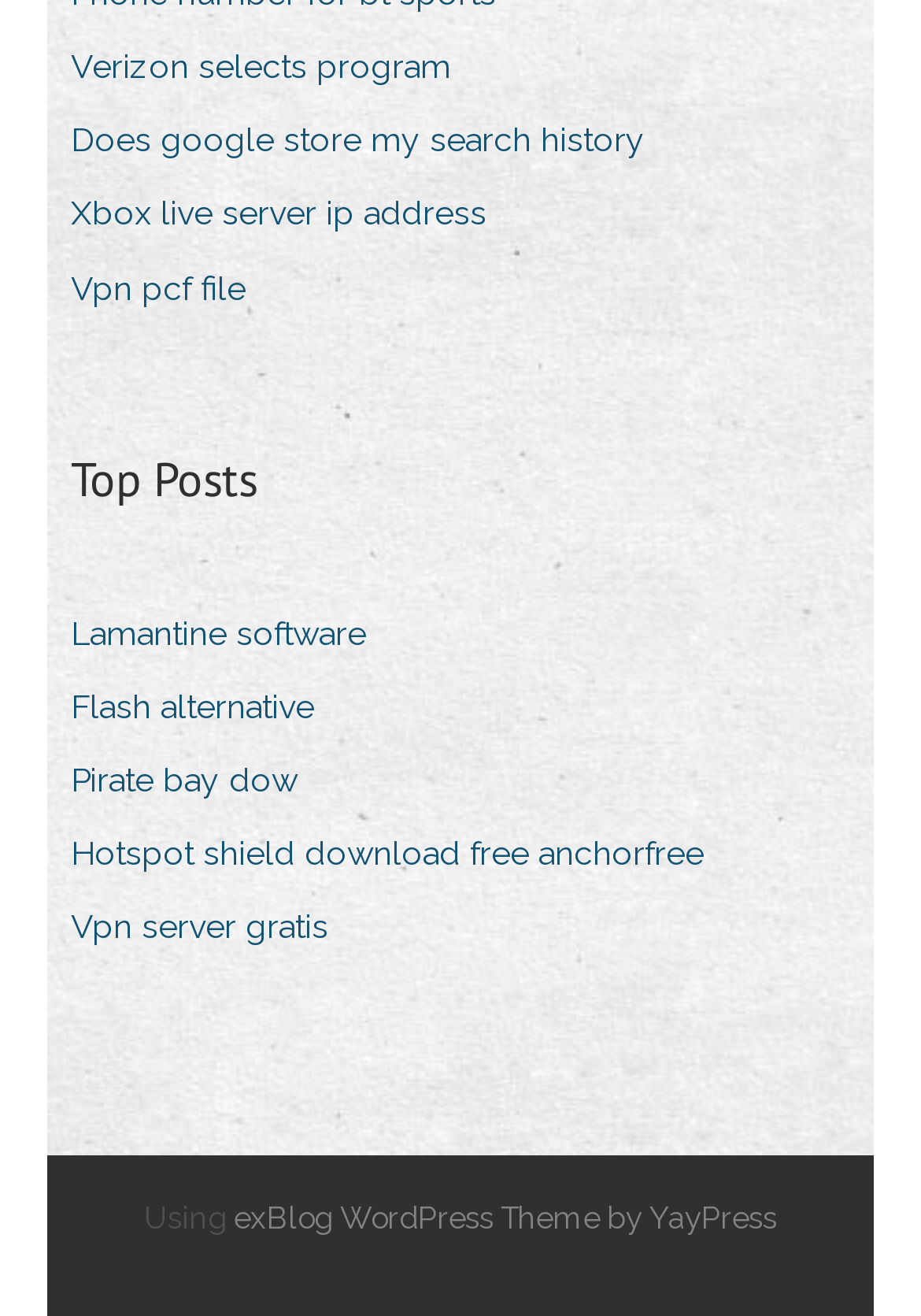Give a one-word or short-phrase answer to the following question: 
What is the text next to the 'Using' link?

exBlog WordPress Theme by YayPress